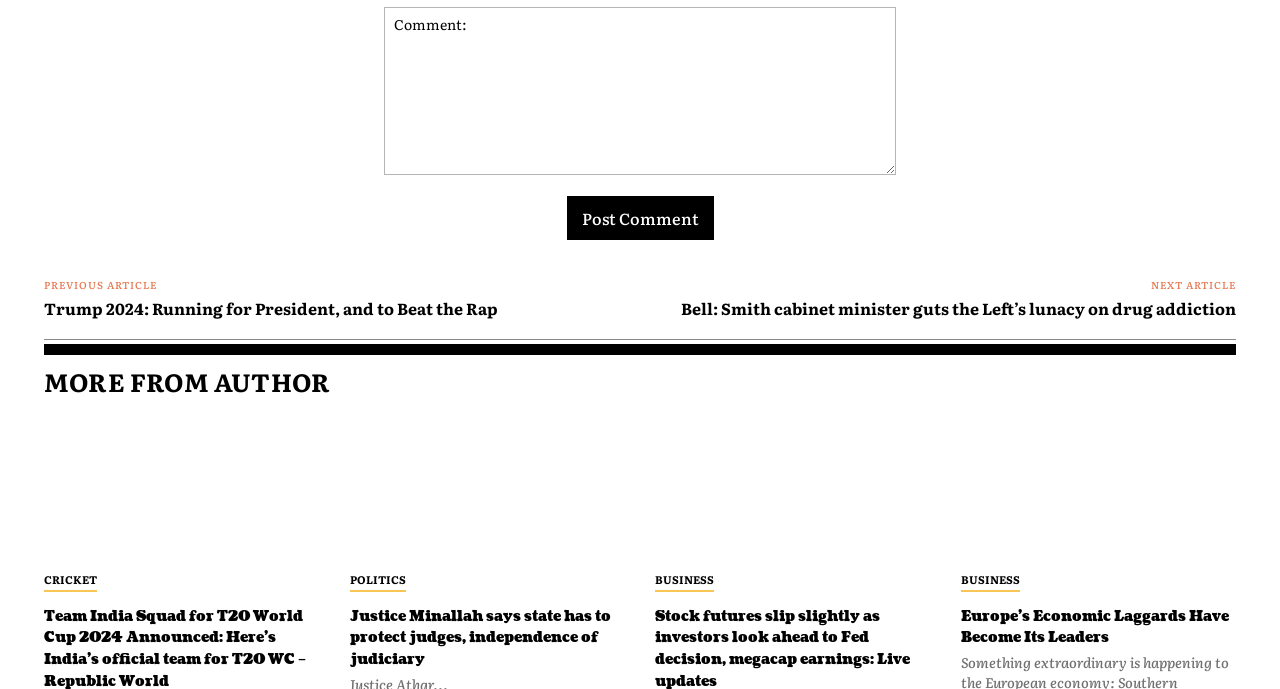Please identify the bounding box coordinates of the clickable area that will allow you to execute the instruction: "Go to Q Kratom homepage".

None